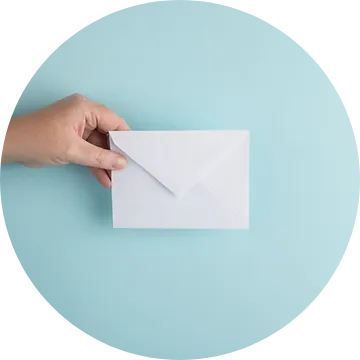What is the envelope being used for?
Please answer using one word or phrase, based on the screenshot.

sending or receiving mail